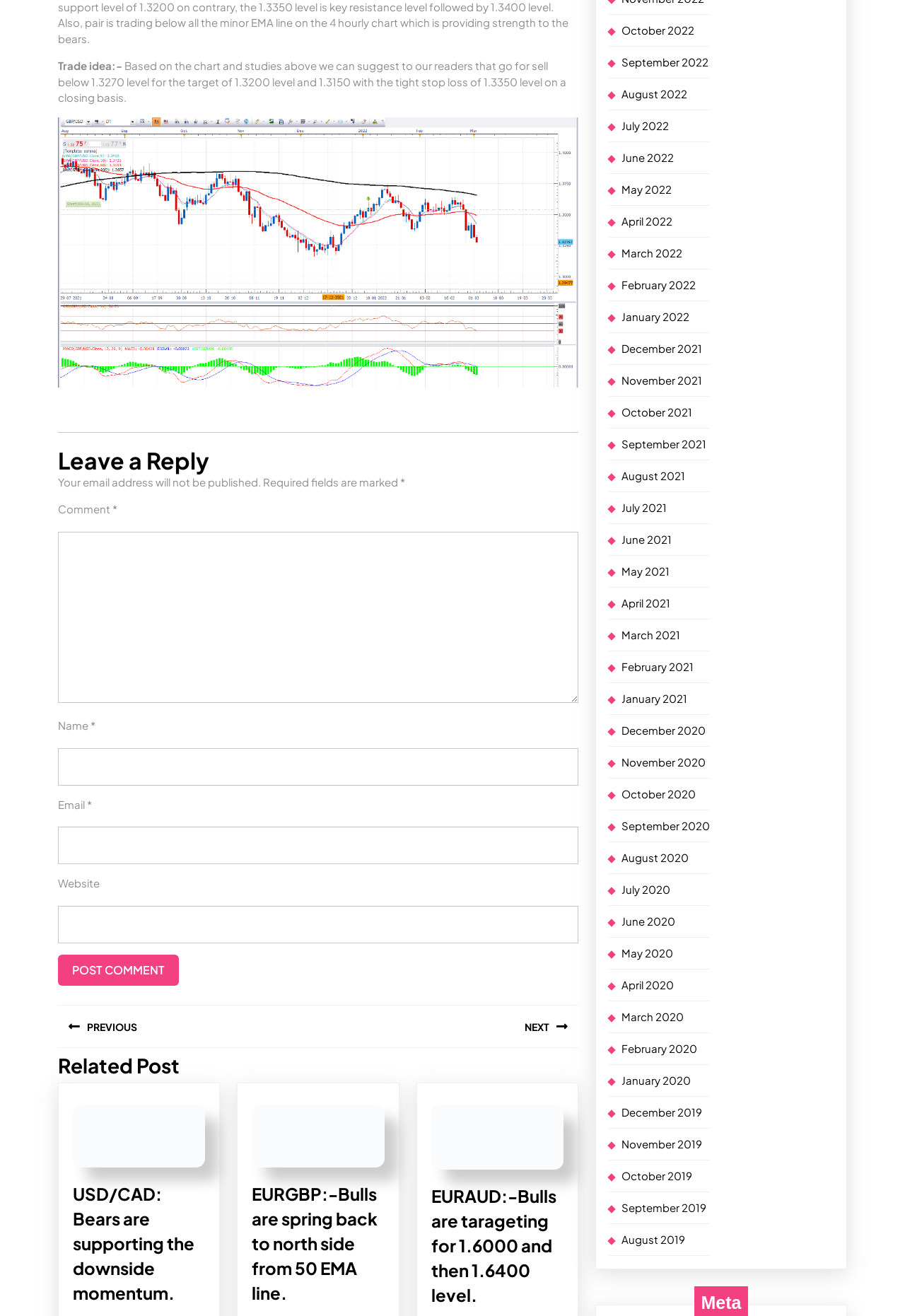Locate the bounding box coordinates of the clickable area to execute the instruction: "View related post about USD/CAD". Provide the coordinates as four float numbers between 0 and 1, represented as [left, top, right, bottom].

[0.08, 0.898, 0.227, 0.992]